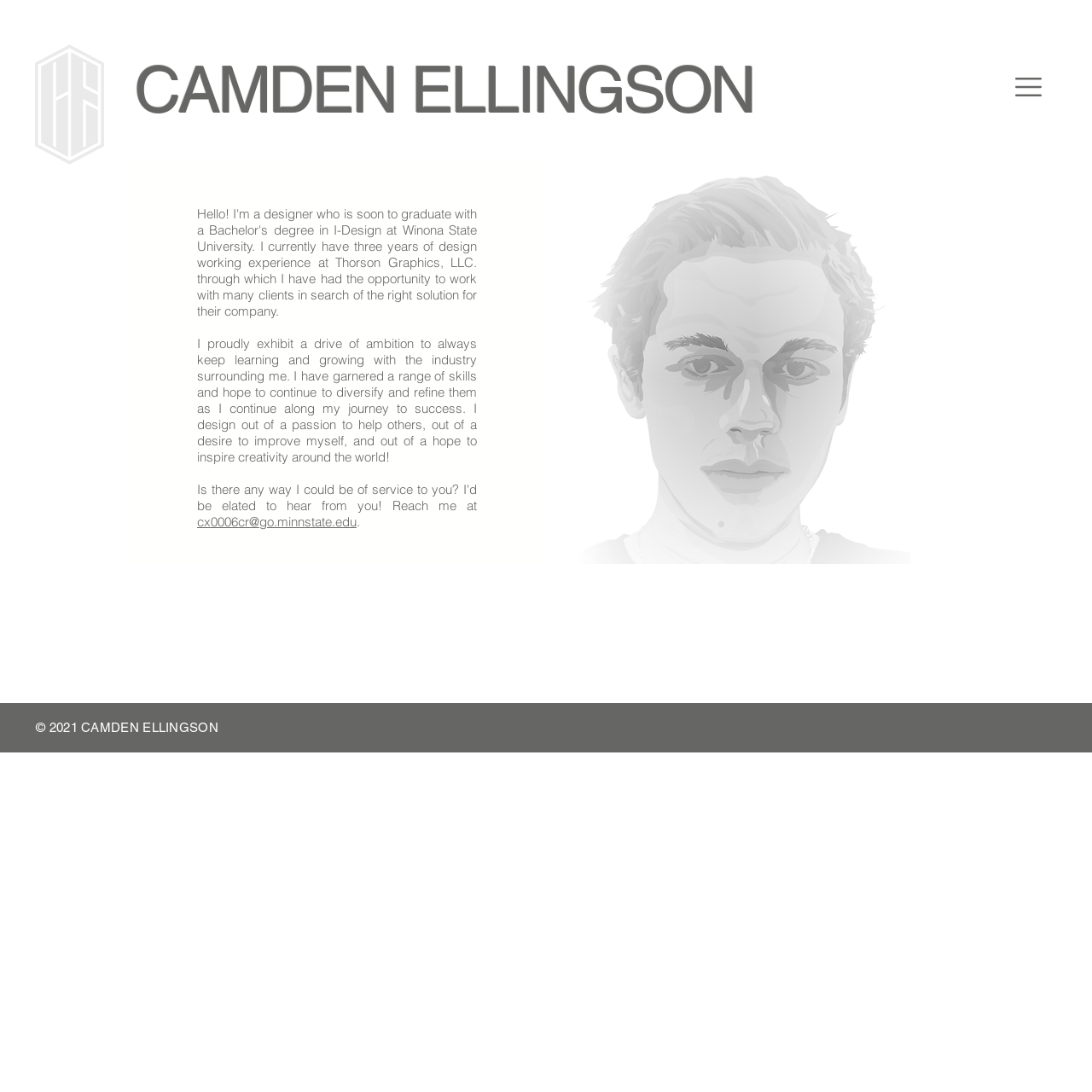Provide your answer in a single word or phrase: 
What is the name of the person on this webpage?

Camden Ellingson